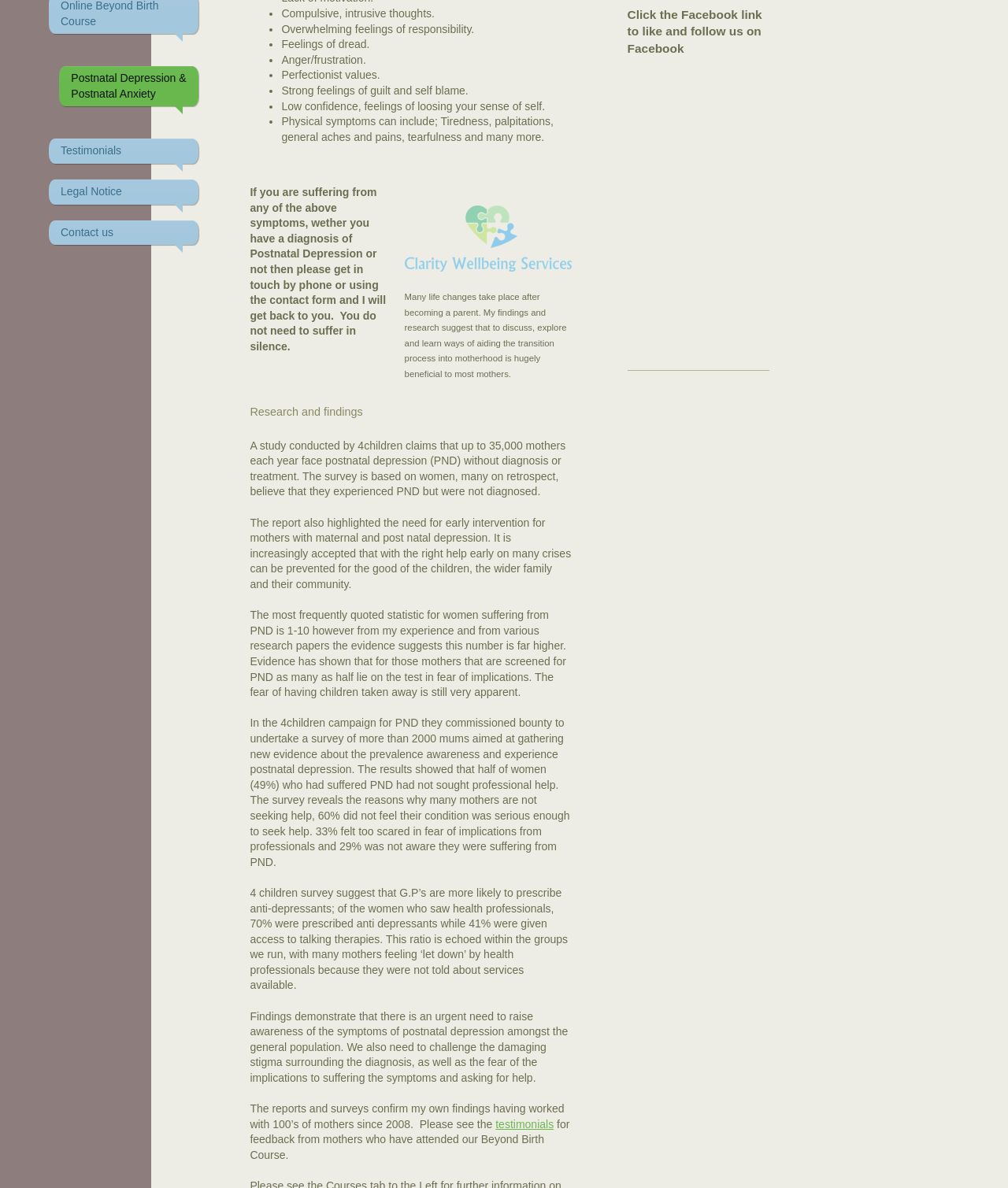Given the element description, predict the bounding box coordinates in the format (top-left x, top-left y, bottom-right x, bottom-right y). Make sure all values are between 0 and 1. Here is the element description: Postnatal Depression & Postnatal Anxiety

[0.059, 0.056, 0.197, 0.09]